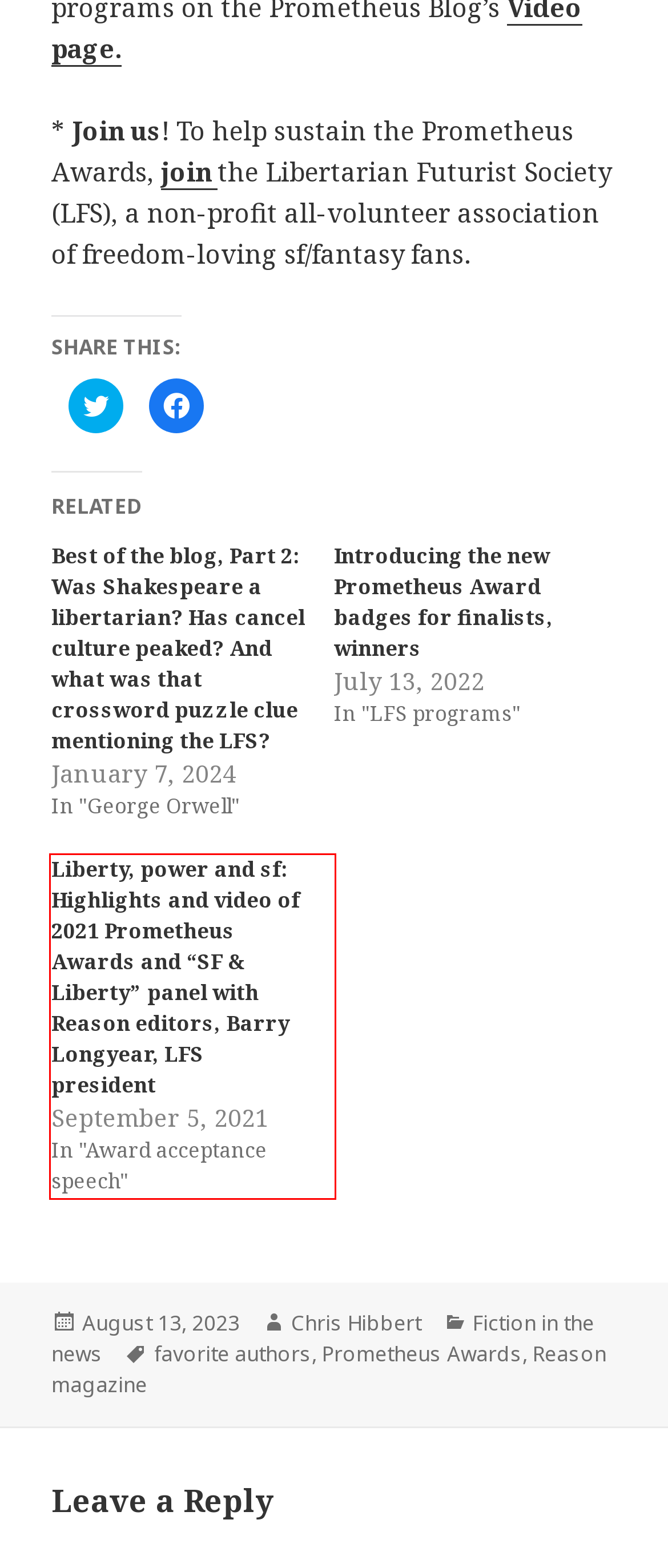Analyze the red bounding box in the provided webpage screenshot and generate the text content contained within.

Liberty, power and sf: Highlights and video of 2021 Prometheus Awards and “SF & Liberty” panel with Reason editors, Barry Longyear, LFS president September 5, 2021 In "Award acceptance speech"